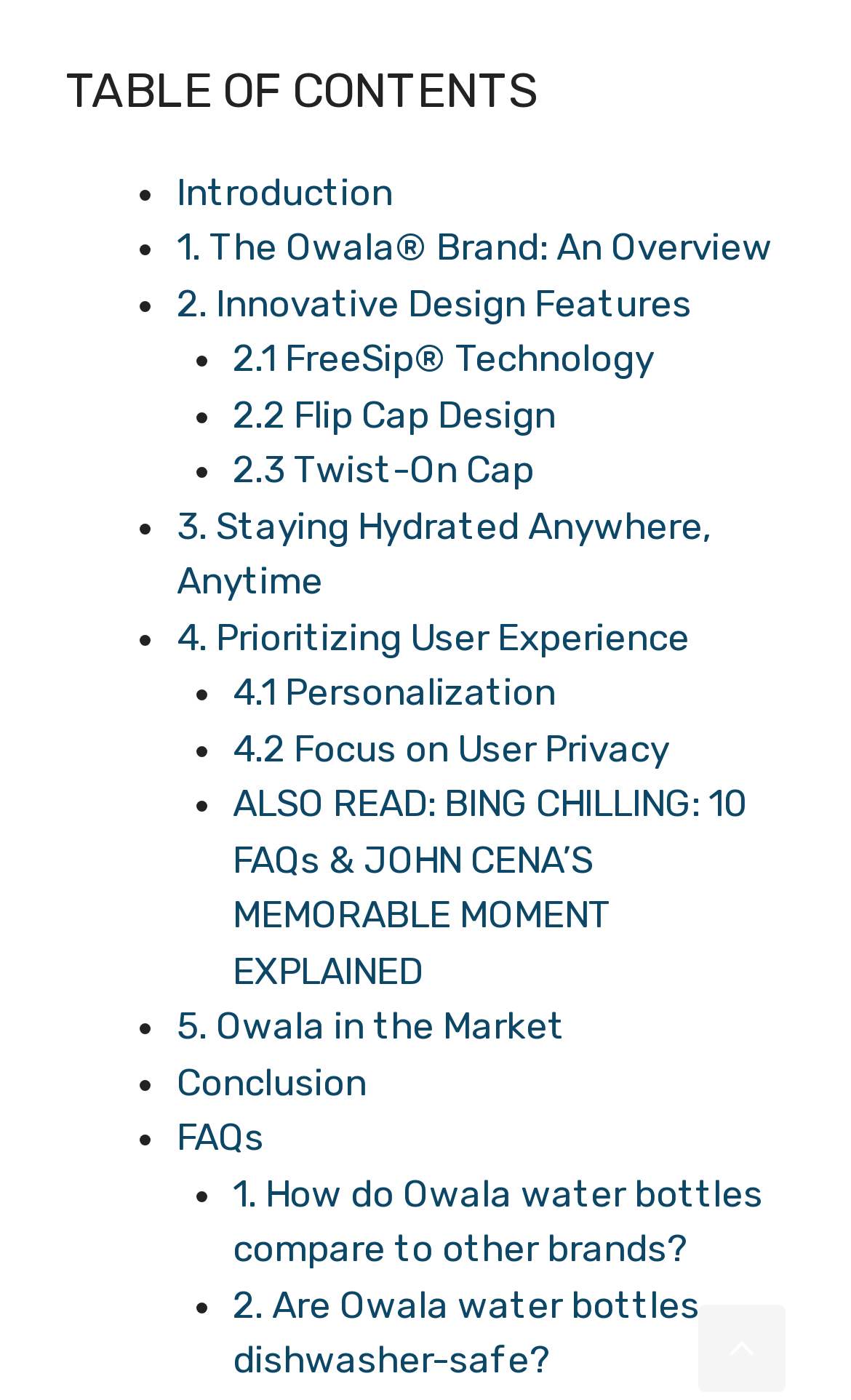Please locate the bounding box coordinates for the element that should be clicked to achieve the following instruction: "Click on Introduction". Ensure the coordinates are given as four float numbers between 0 and 1, i.e., [left, top, right, bottom].

[0.208, 0.121, 0.462, 0.152]